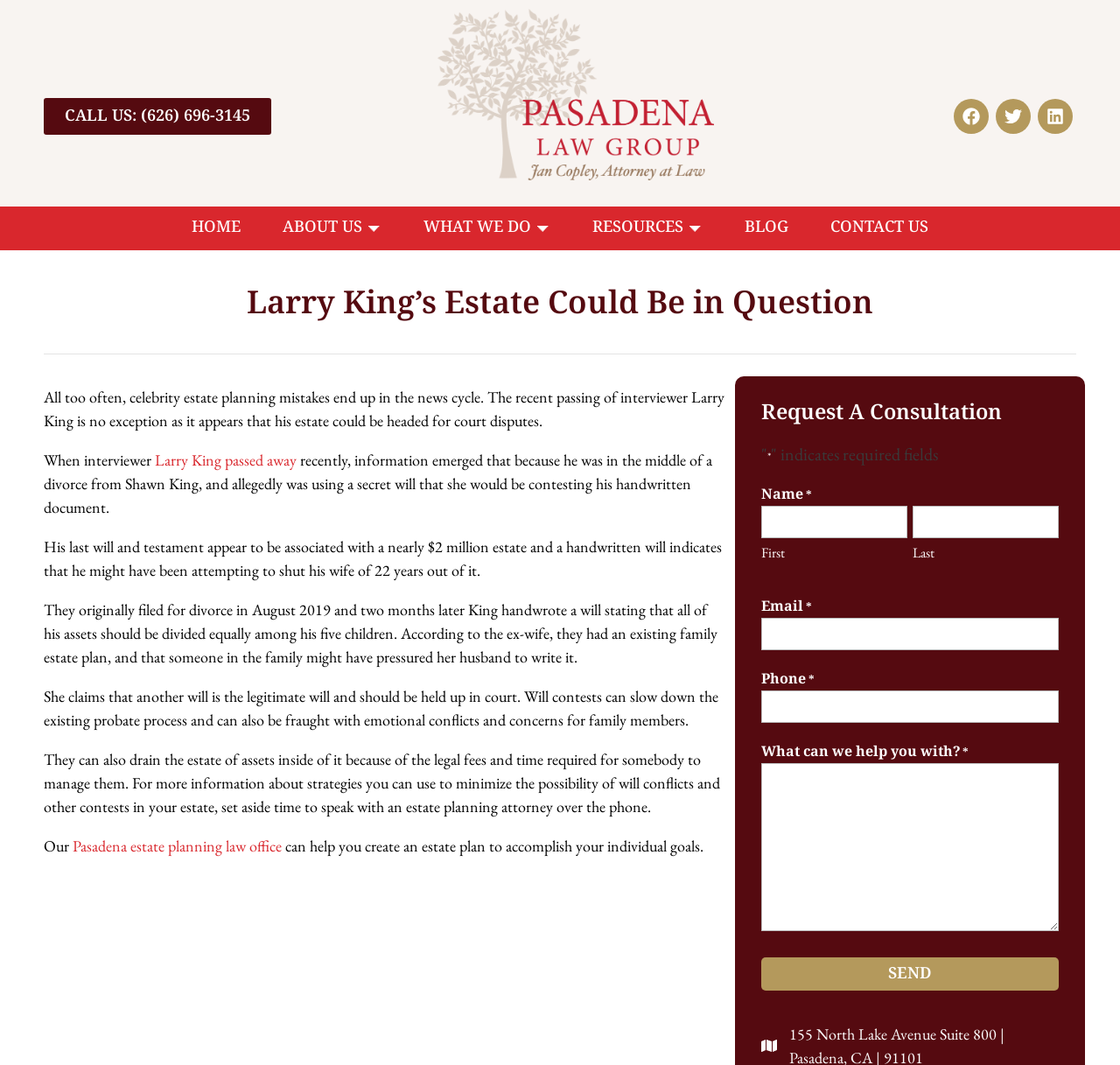Determine the bounding box coordinates of the clickable region to carry out the instruction: "Fill in the First name field".

[0.68, 0.475, 0.81, 0.506]